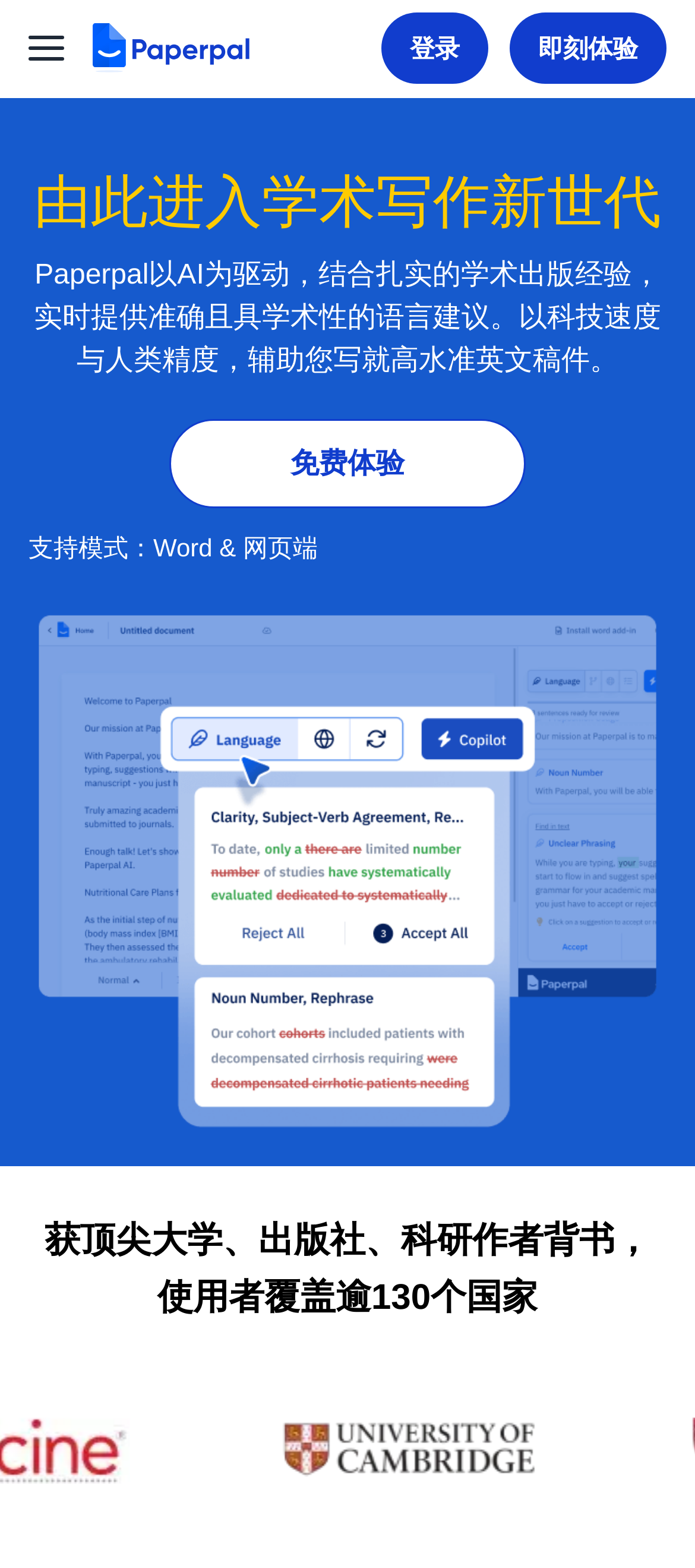What is the purpose of the platform?
Please answer the question with a detailed and comprehensive explanation.

The purpose of the platform can be inferred from the StaticText element 'Paperpal以AI为驱动，结合扎实的学术出版经验，实时提供准确且具学术性的语言建议。以科技速度与人类精度，辅助您写就高水准英文稿件。' which has a bounding box coordinate of [0.049, 0.166, 0.951, 0.24]. It mentions that the platform provides language suggestions to assist in writing high-quality English manuscripts.